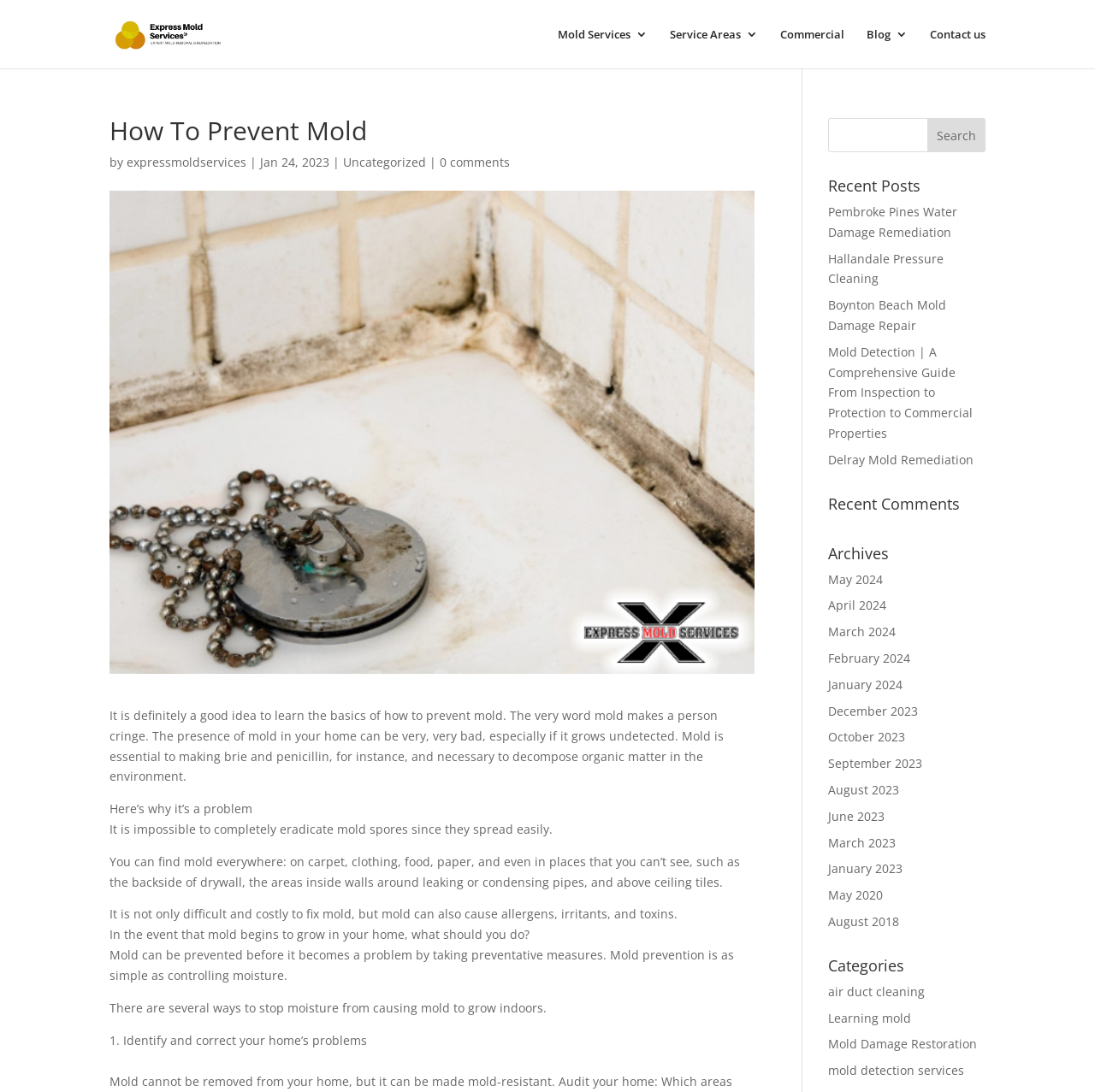Answer the question with a single word or phrase: 
What is the first step to prevent mold?

Identify and correct home problems